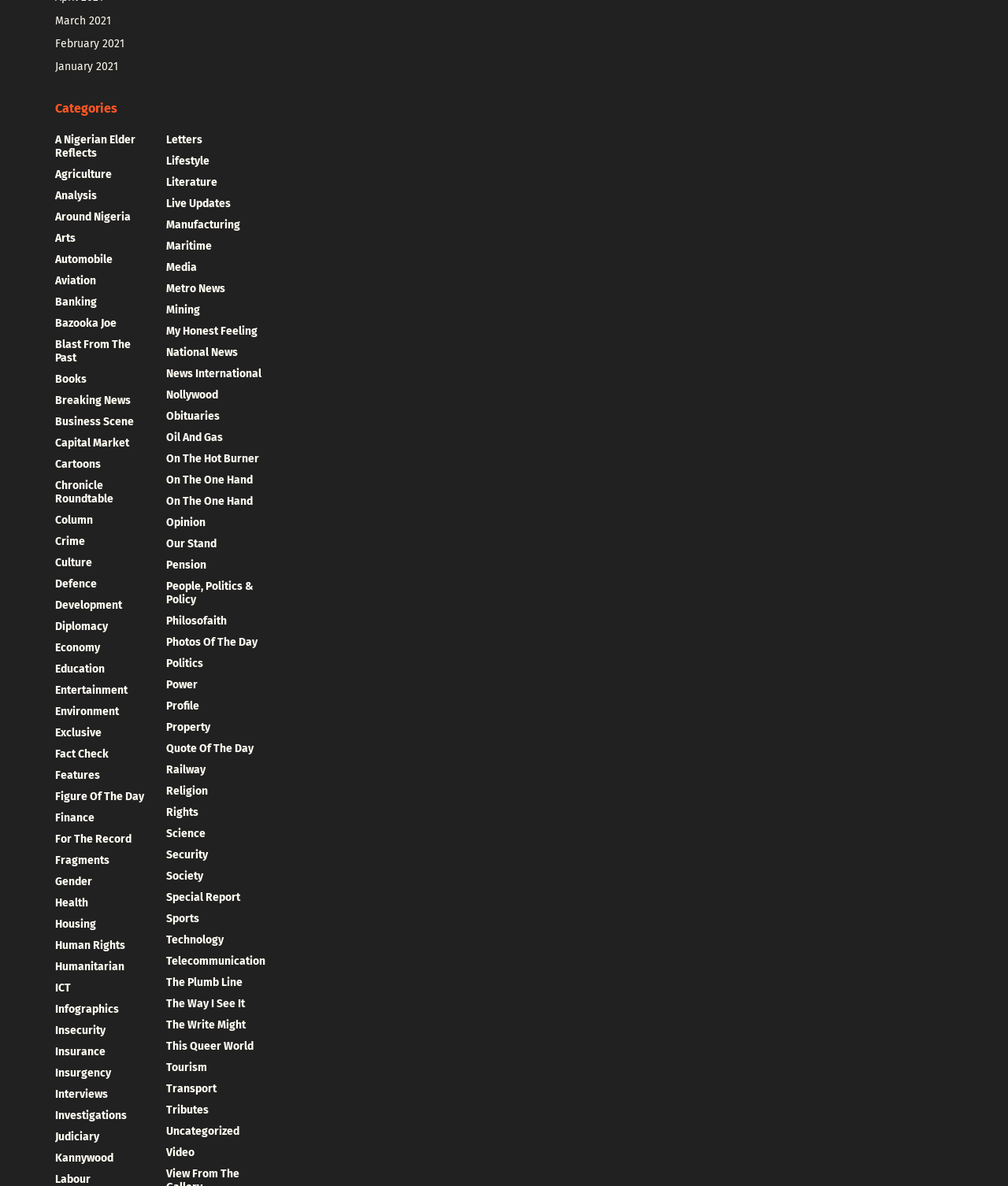Provide a brief response to the question using a single word or phrase: 
What is the category above 'A Nigerian Elder Reflects'?

Categories